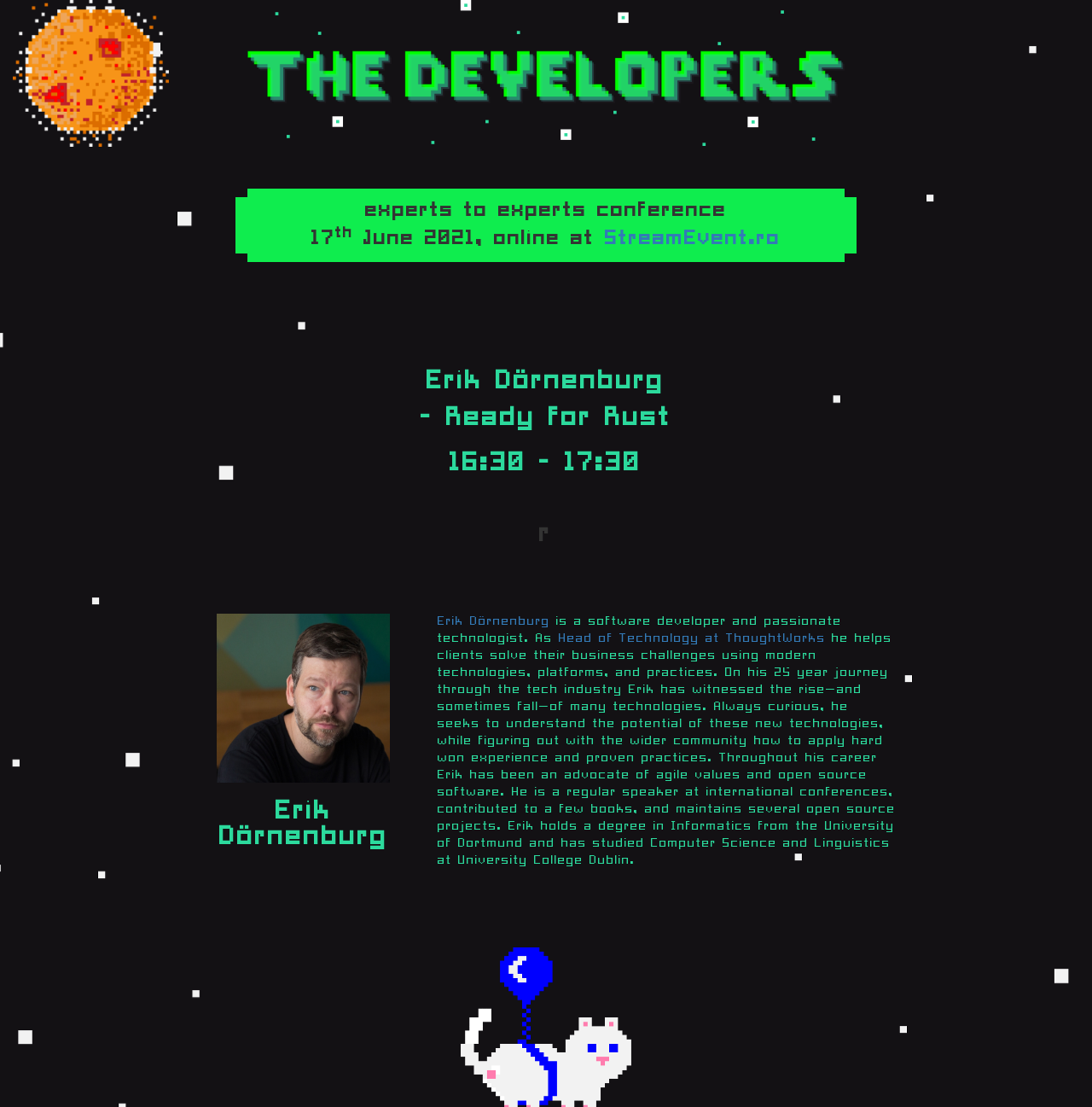Please study the image and answer the question comprehensively:
What is the company where Erik Dörnenburg is Head of Technology?

The company where Erik Dörnenburg is Head of Technology can be found in the text 'Head of Technology at ThoughtWorks' which is located in the biography of Erik Dörnenburg.